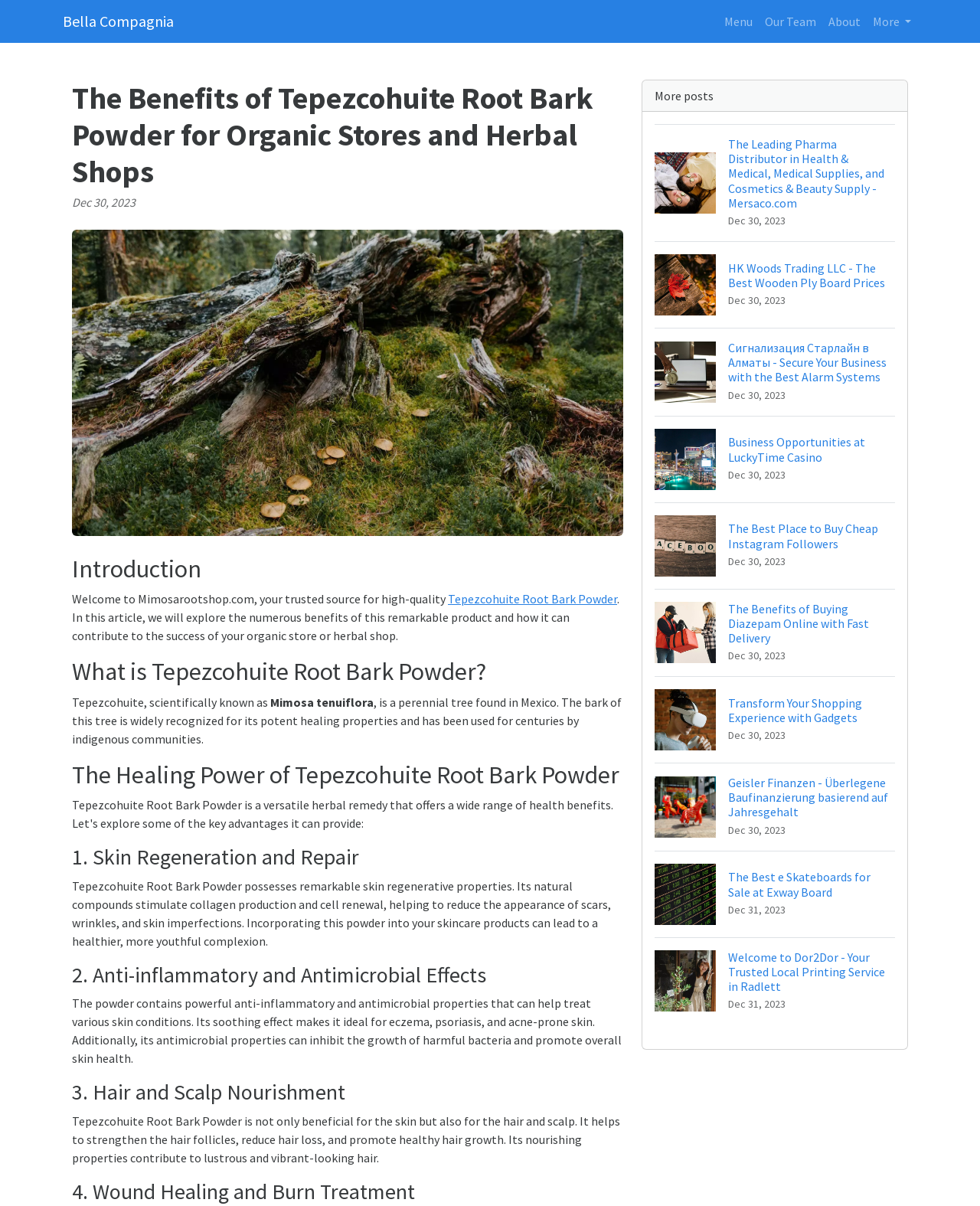Locate the bounding box coordinates of the element to click to perform the following action: 'Click on the 'More' button'. The coordinates should be given as four float values between 0 and 1, in the form of [left, top, right, bottom].

[0.884, 0.005, 0.936, 0.03]